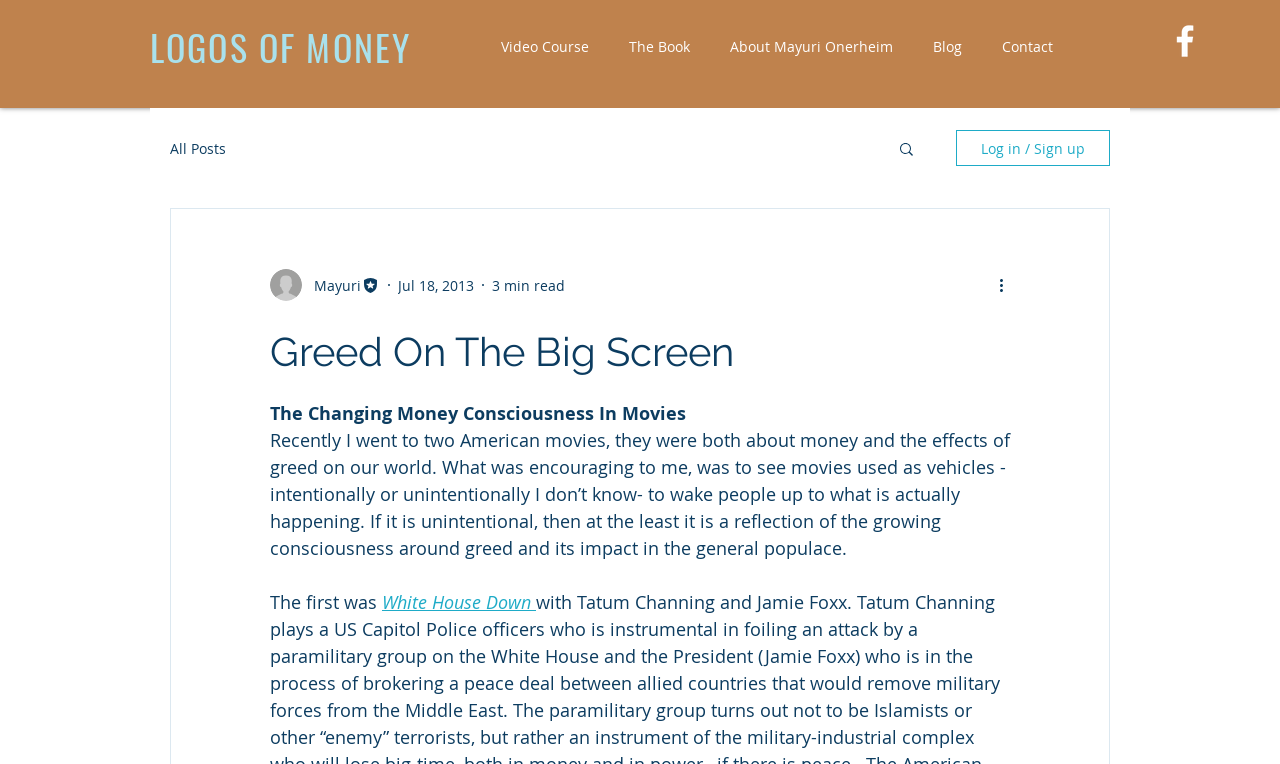Create a detailed narrative of the webpage’s visual and textual elements.

The webpage is about a blog post titled "Greed On The Big Screen" and has a navigation menu at the top with links to "Video Course", "The Book", "About Mayuri Onerheim", "Blog", and "Contact". Below the navigation menu, there is a social bar with a single link. 

On the left side of the page, there is a section with a writer's picture, the author's name "Mayuri", and their title "Editor". The date "Jul 18, 2013" and the reading time "3 min read" are also displayed. 

The main content of the page is a blog post with a heading "Greed On The Big Screen" and a subheading "The Changing Money Consciousness In Movies". The post starts with a paragraph discussing the author's experience of watching two American movies about money and greed. The text continues with the author's thoughts on how these movies reflect the growing consciousness around greed and its impact on society. 

There are two links within the text, one to the movie "White House Down". A "More actions" button is located at the bottom right of the page. A search button with a magnifying glass icon is positioned above the blog post.